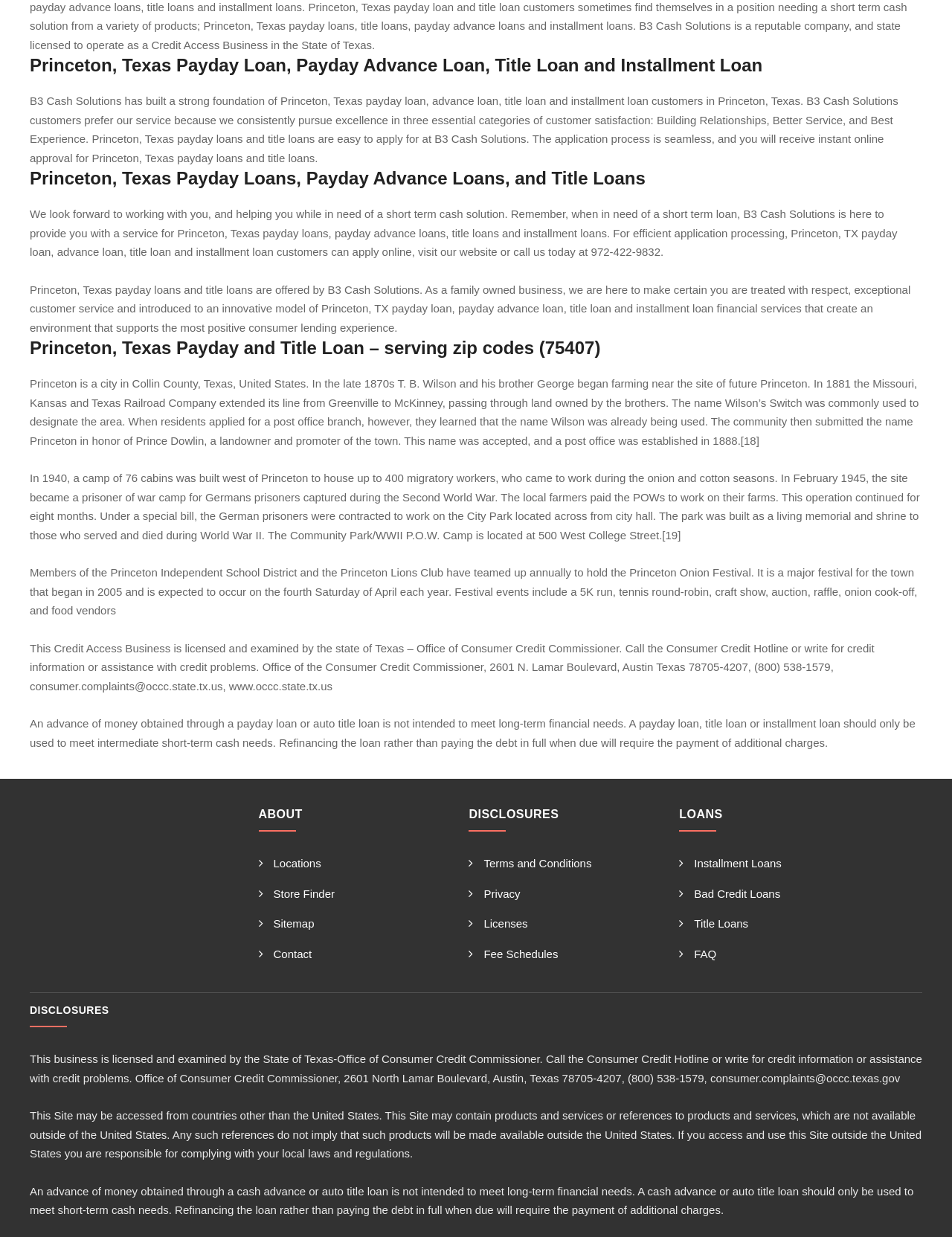Please identify the bounding box coordinates of the area that needs to be clicked to fulfill the following instruction: "Click on the 'Terms and Conditions' link."

[0.492, 0.693, 0.621, 0.703]